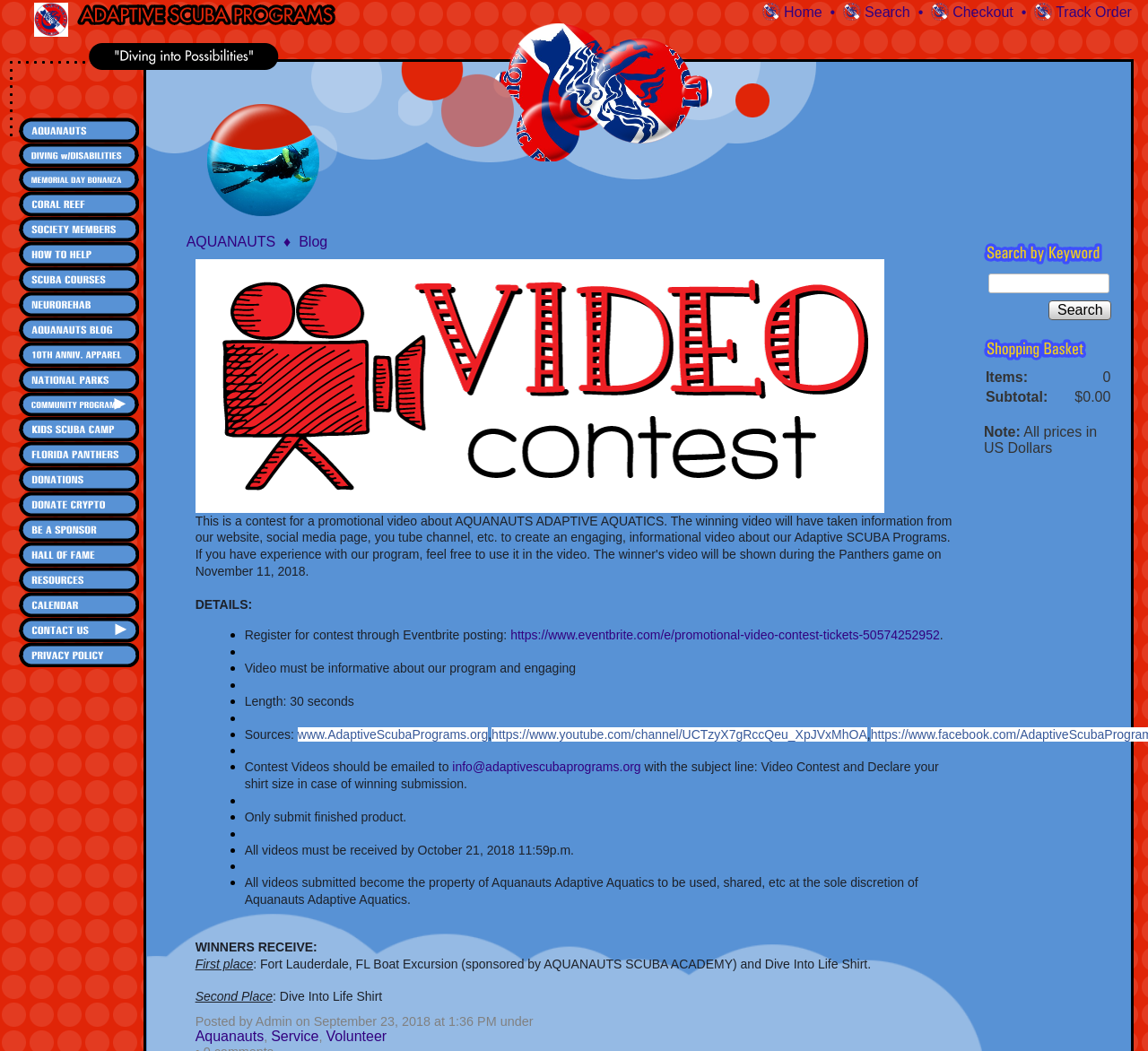Determine the bounding box coordinates of the target area to click to execute the following instruction: "View blog."

[0.18, 0.096, 0.278, 0.205]